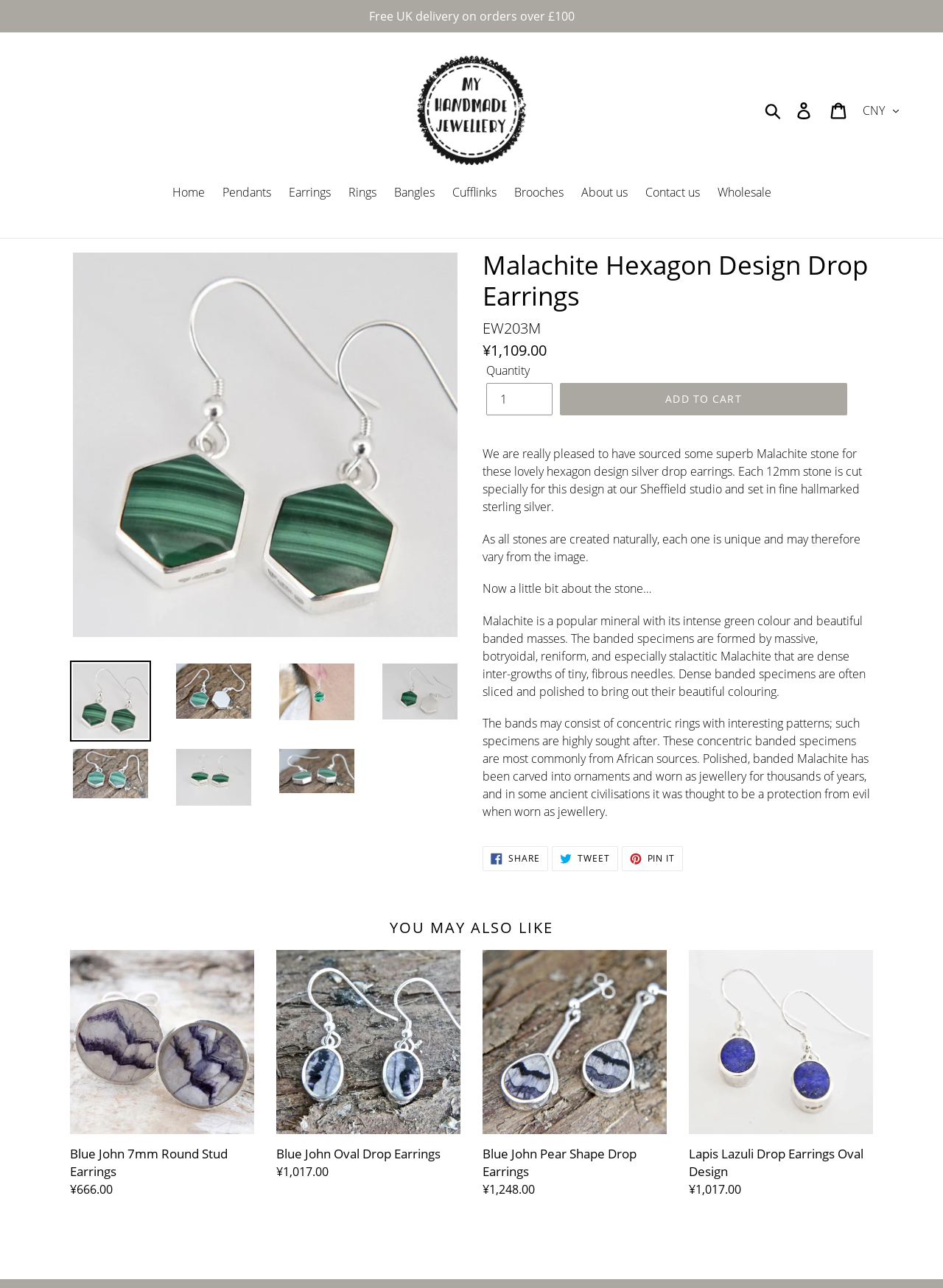Please identify the bounding box coordinates of the clickable region that I should interact with to perform the following instruction: "Add to cart". The coordinates should be expressed as four float numbers between 0 and 1, i.e., [left, top, right, bottom].

[0.594, 0.297, 0.898, 0.323]